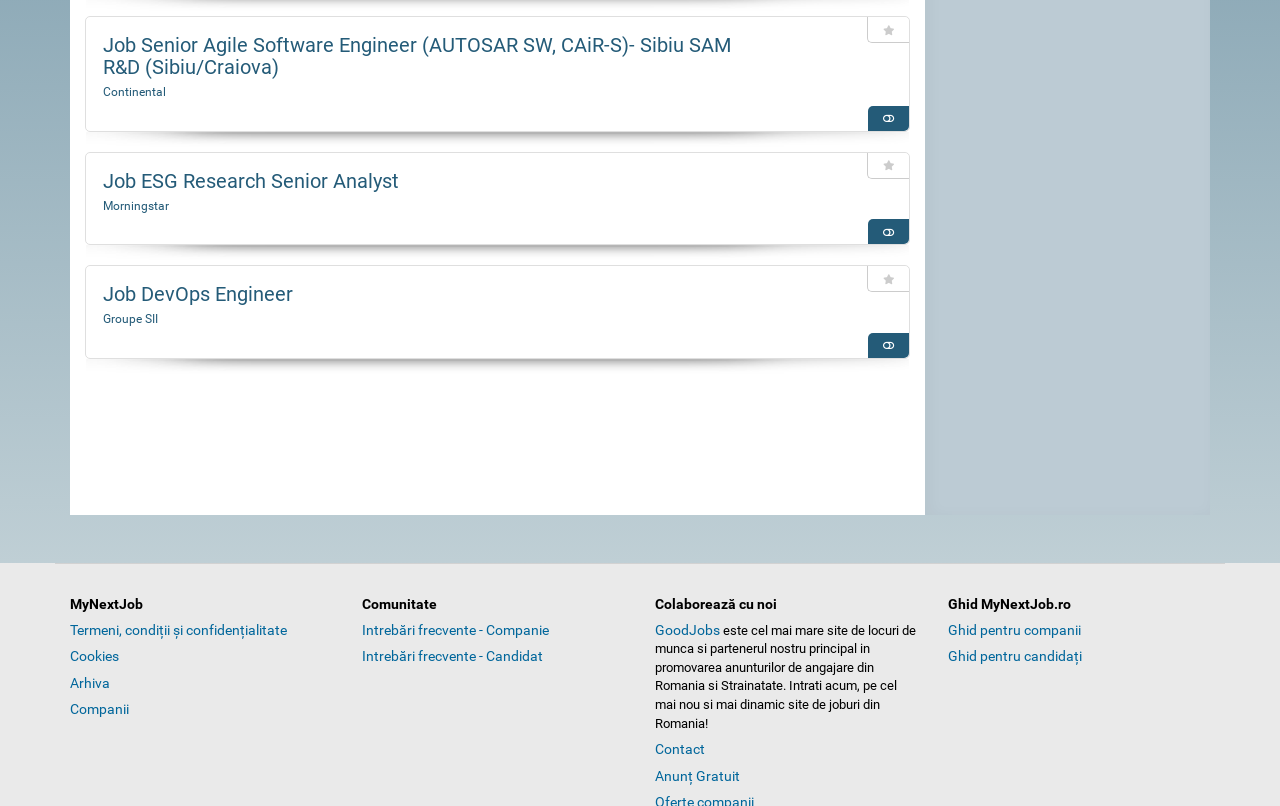Locate the bounding box of the user interface element based on this description: "Termeni, condiții și confidențialitate".

[0.055, 0.771, 0.224, 0.791]